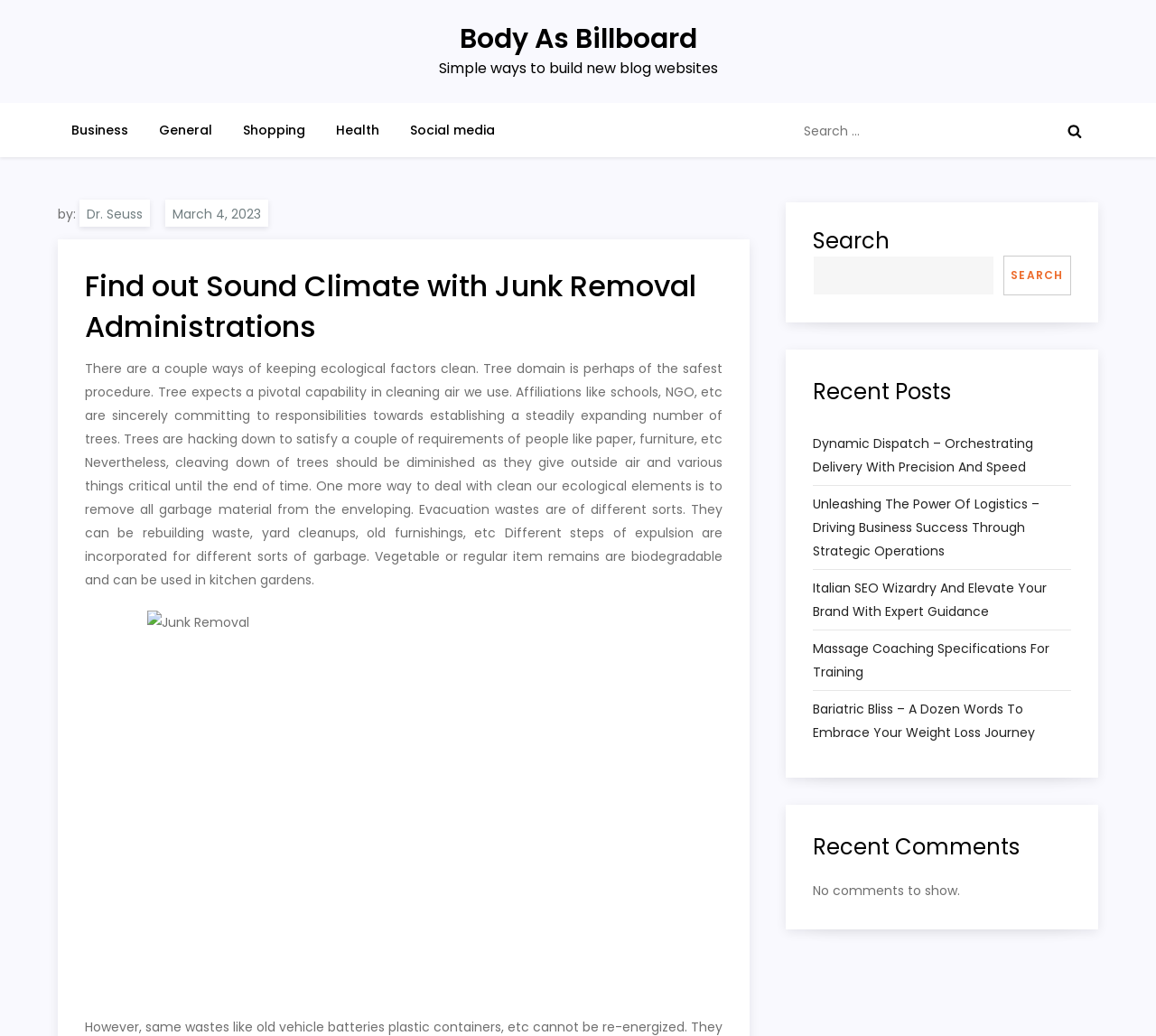Please identify the coordinates of the bounding box that should be clicked to fulfill this instruction: "Search for something".

[0.688, 0.1, 0.95, 0.153]